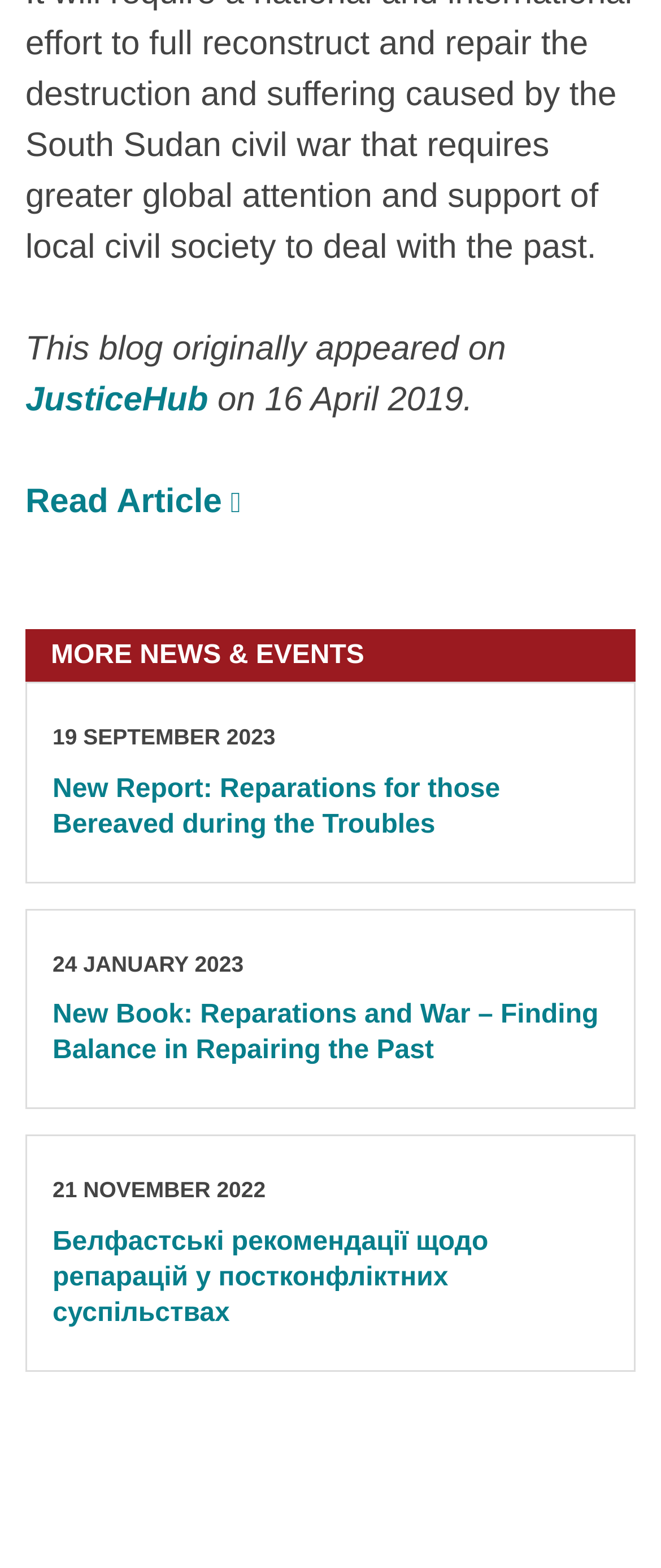What is the date of the latest news article?
Please give a detailed and elaborate answer to the question based on the image.

I looked for the time elements with static text and found the latest date, which is 19 SEPTEMBER 2023, associated with the heading 'New Report: Reparations for those Bereaved during the Troubles'.